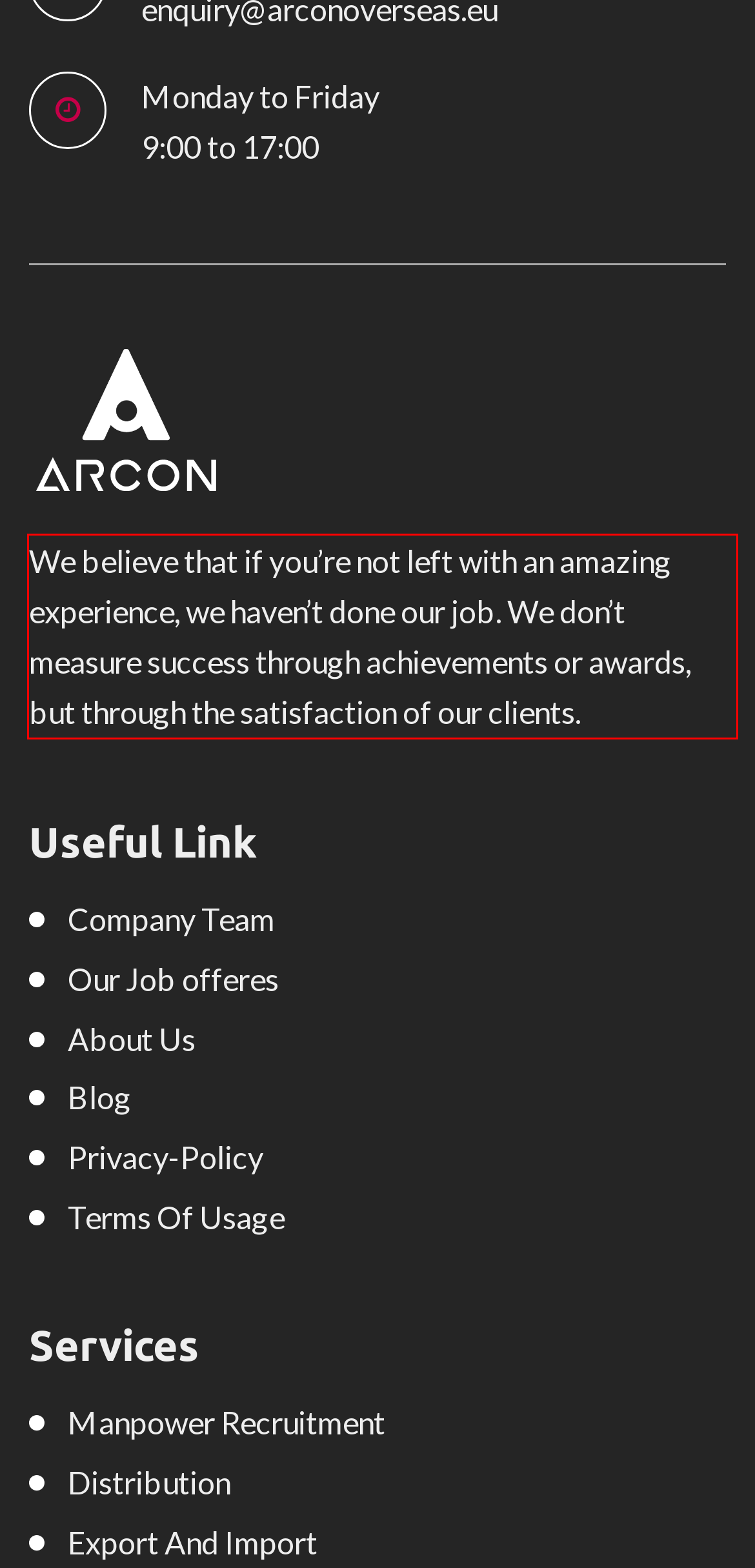Given a screenshot of a webpage, locate the red bounding box and extract the text it encloses.

We believe that if you’re not left with an amazing experience, we haven’t done our job. We don’t measure success through achievements or awards, but through the satisfaction of our clients.